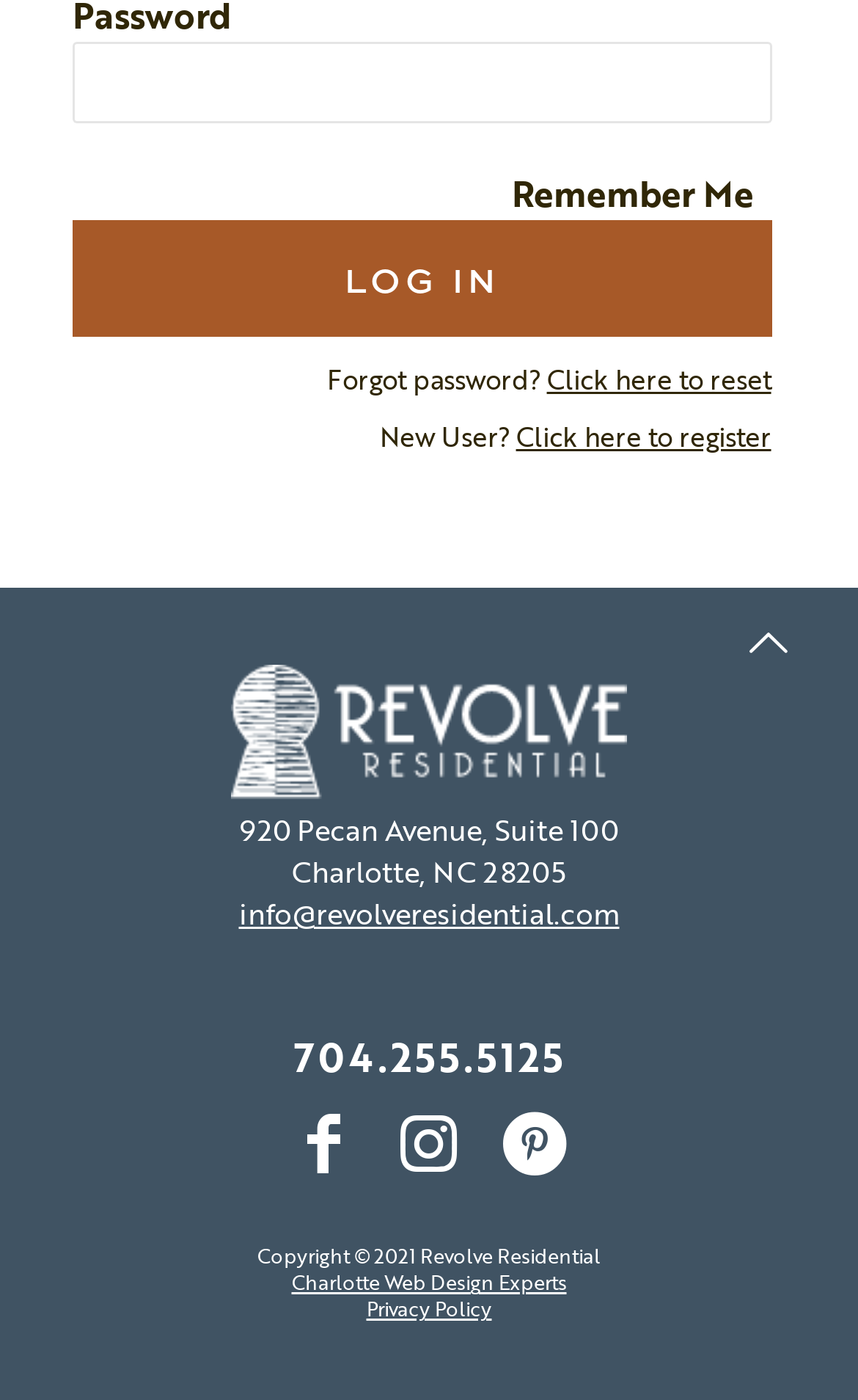Given the following UI element description: "info@revolveresidential.com", find the bounding box coordinates in the webpage screenshot.

[0.278, 0.637, 0.722, 0.669]